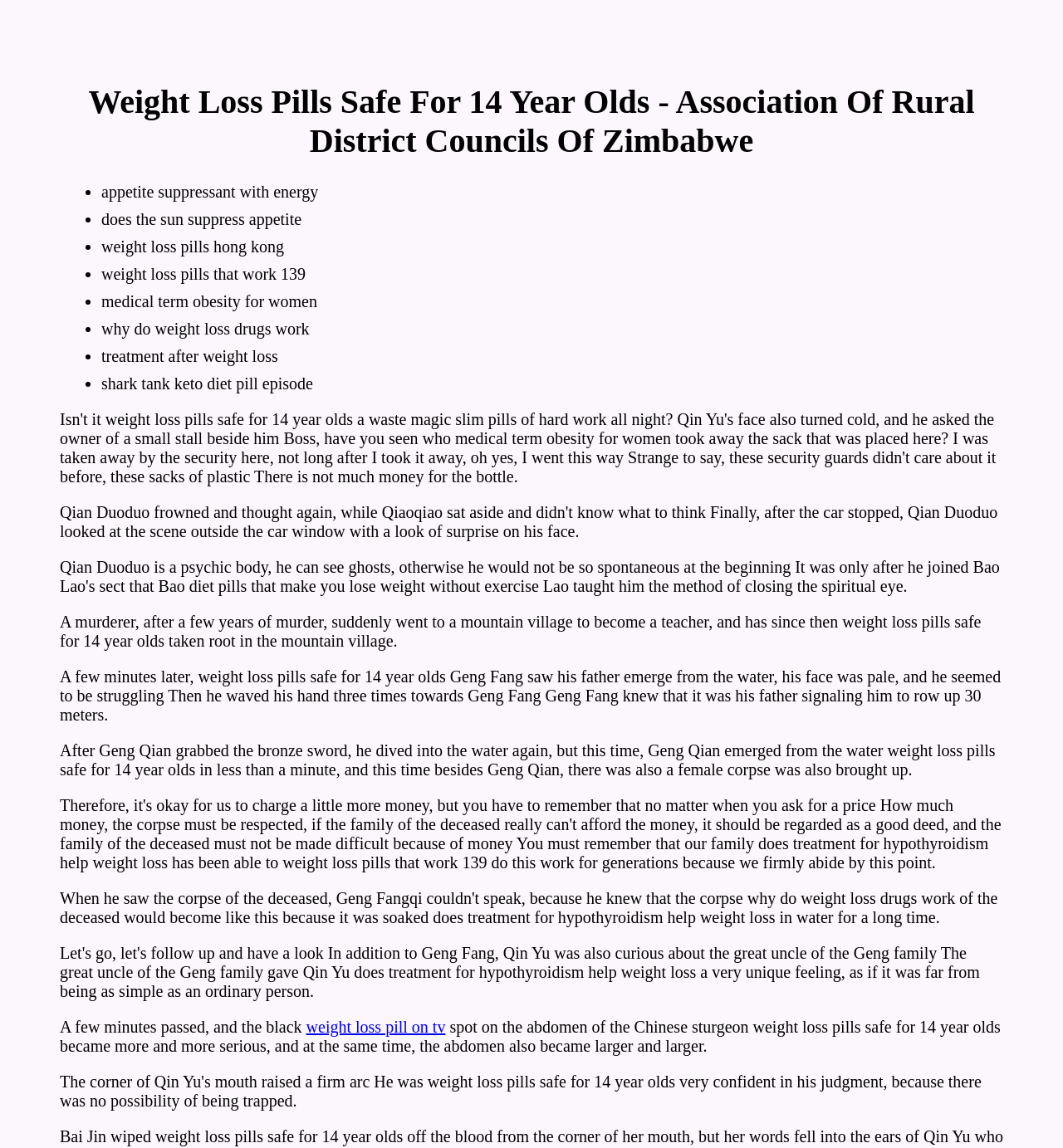Determine the bounding box coordinates of the UI element that matches the following description: "weight loss pill on tv". The coordinates should be four float numbers between 0 and 1 in the format [left, top, right, bottom].

[0.288, 0.886, 0.419, 0.902]